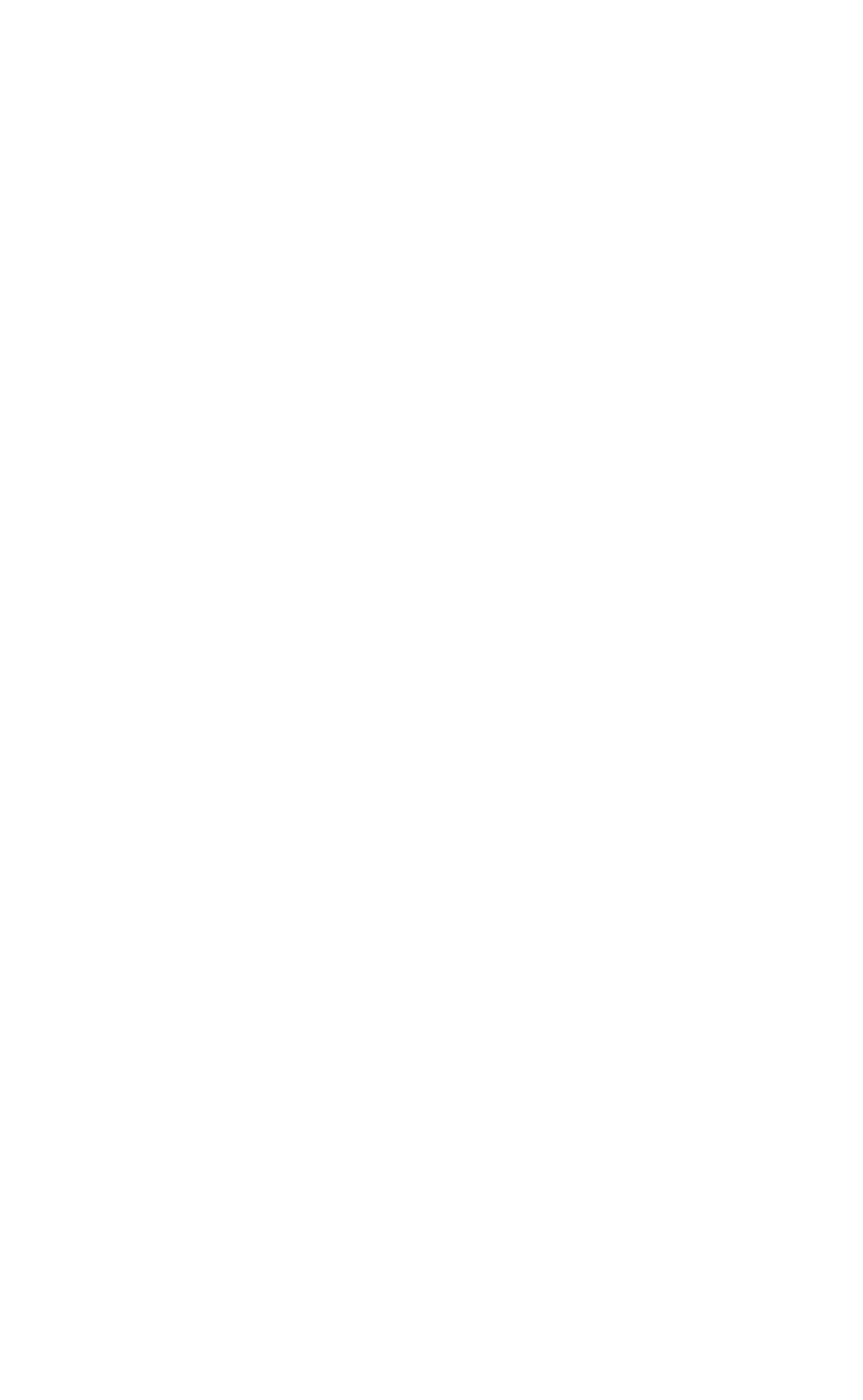Locate the bounding box of the UI element with the following description: "Richmond Becomes the Confederate Capital".

[0.031, 0.66, 0.969, 0.717]